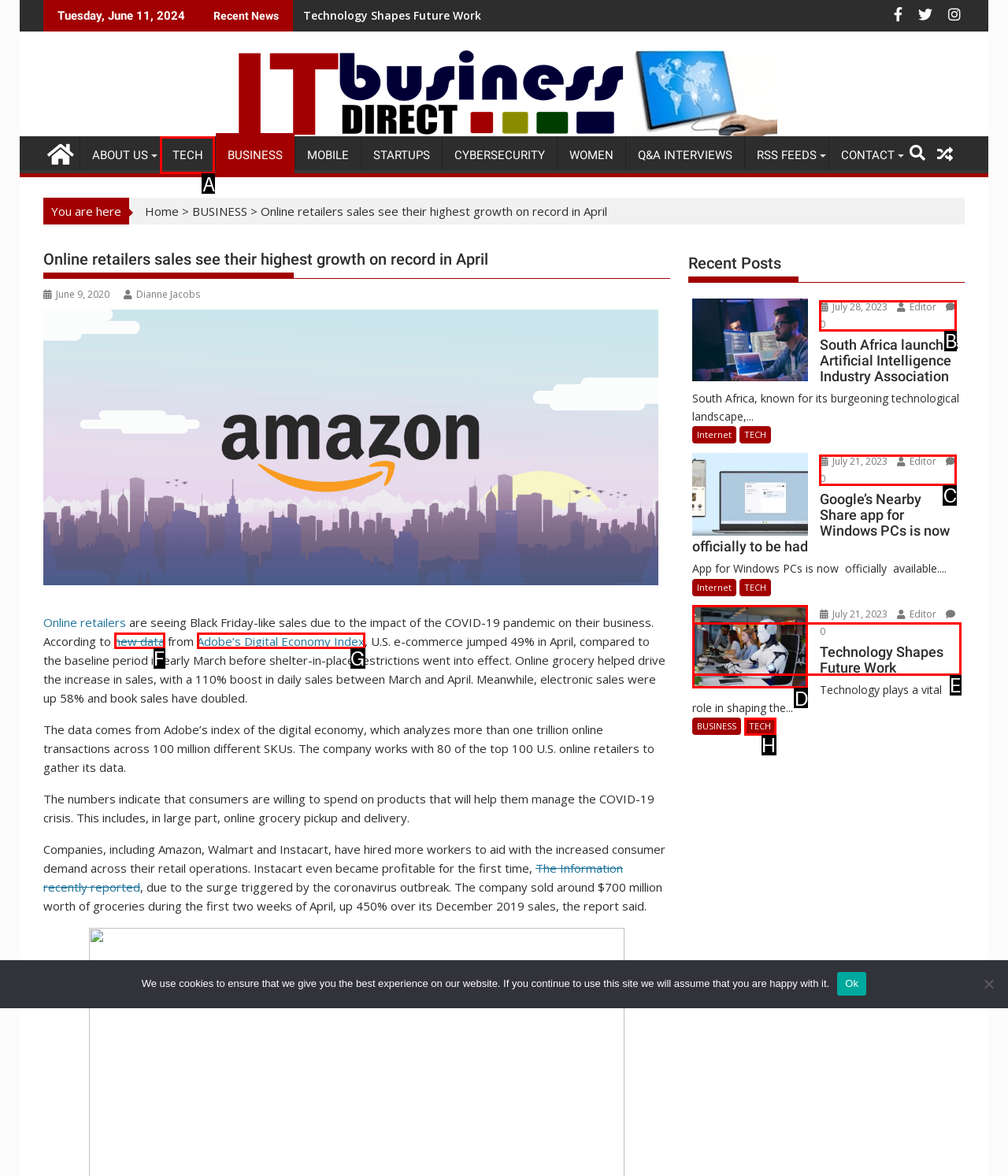Determine which HTML element should be clicked for this task: Visit the 'TECH' section
Provide the option's letter from the available choices.

A